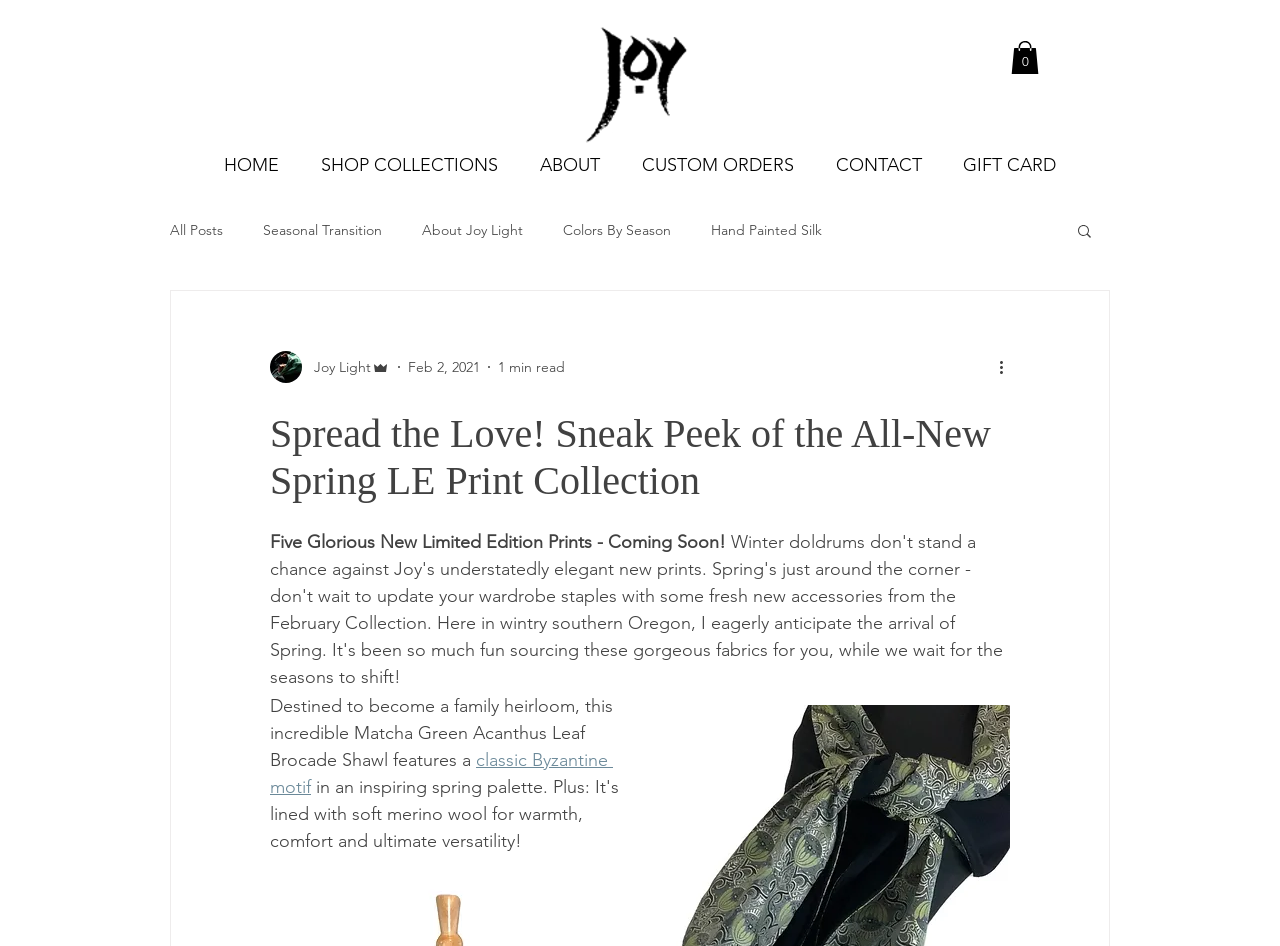What is the logo of the website?
Please respond to the question thoroughly and include all relevant details.

The logo of the website is a brushstroke drawing of the word 'Joy' which is also the name of the website, Joy Silk.